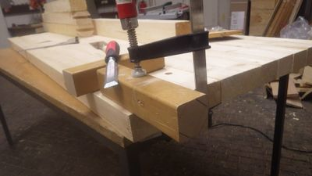Please provide a brief answer to the following inquiry using a single word or phrase:
What type of environment is depicted in the image?

A workshop